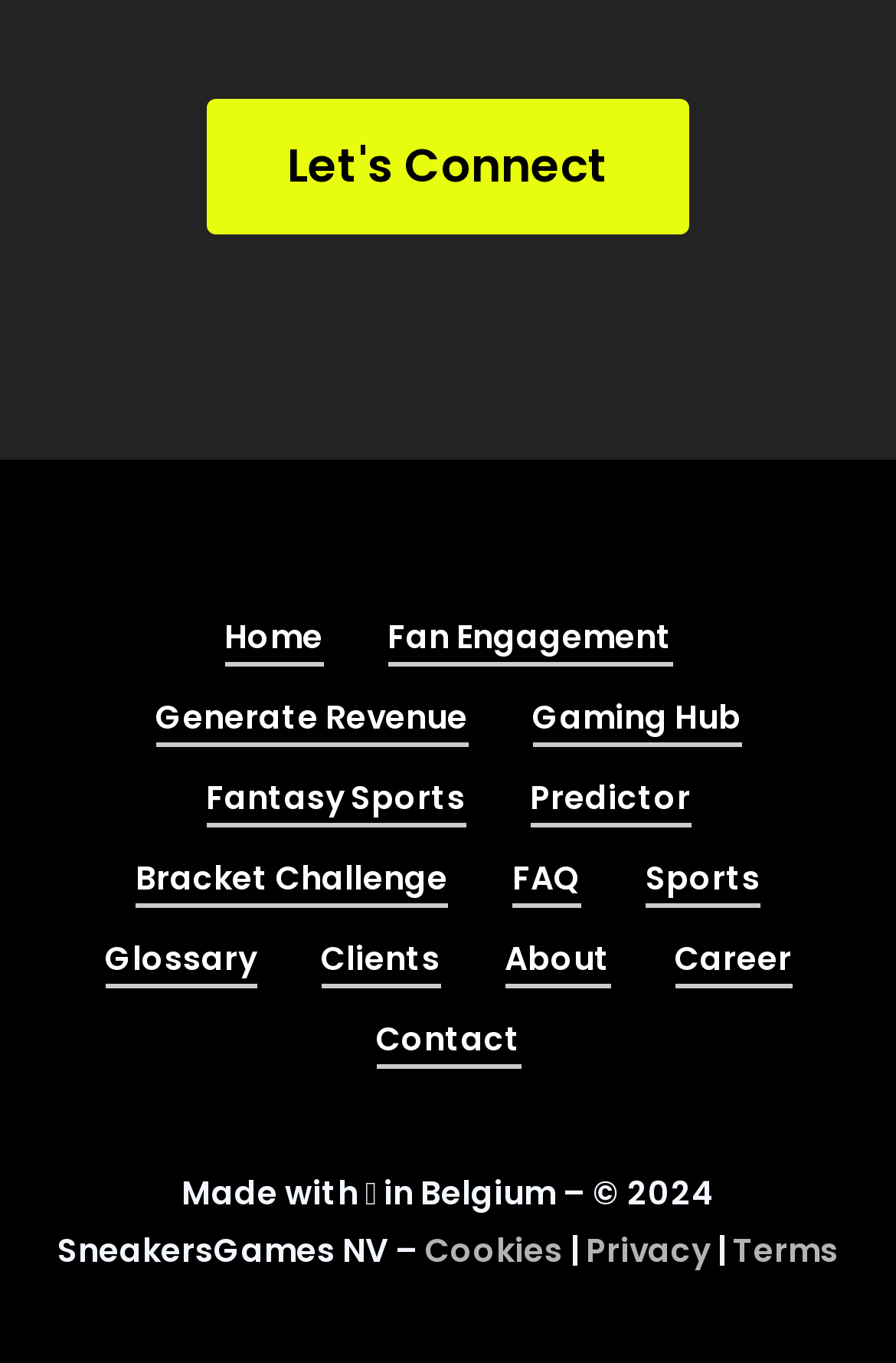Could you specify the bounding box coordinates for the clickable section to complete the following instruction: "View the FAQ section"?

[0.572, 0.624, 0.649, 0.666]